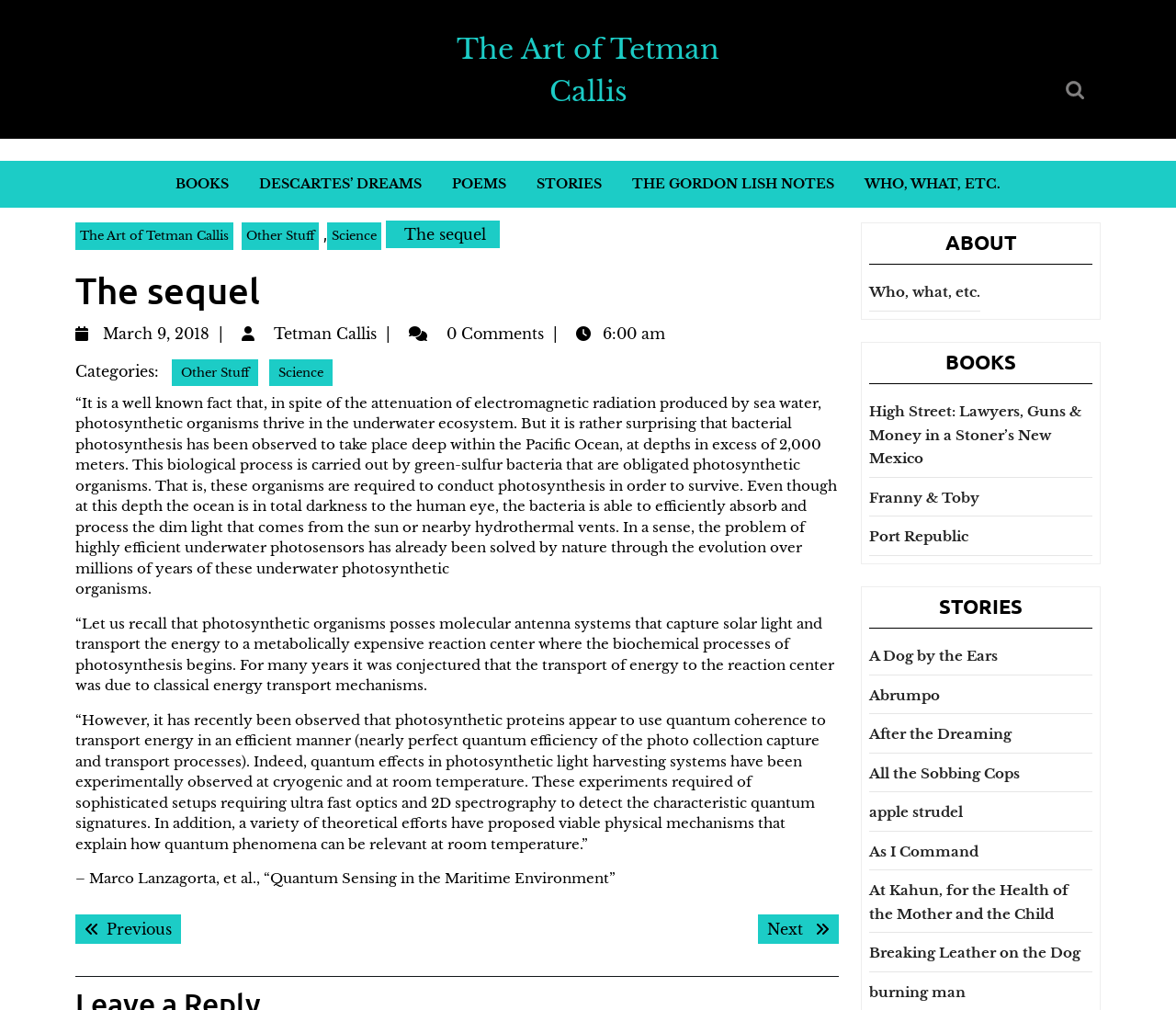Please determine the bounding box coordinates of the element's region to click in order to carry out the following instruction: "View the 'Next post'". The coordinates should be four float numbers between 0 and 1, i.e., [left, top, right, bottom].

[0.645, 0.905, 0.713, 0.934]